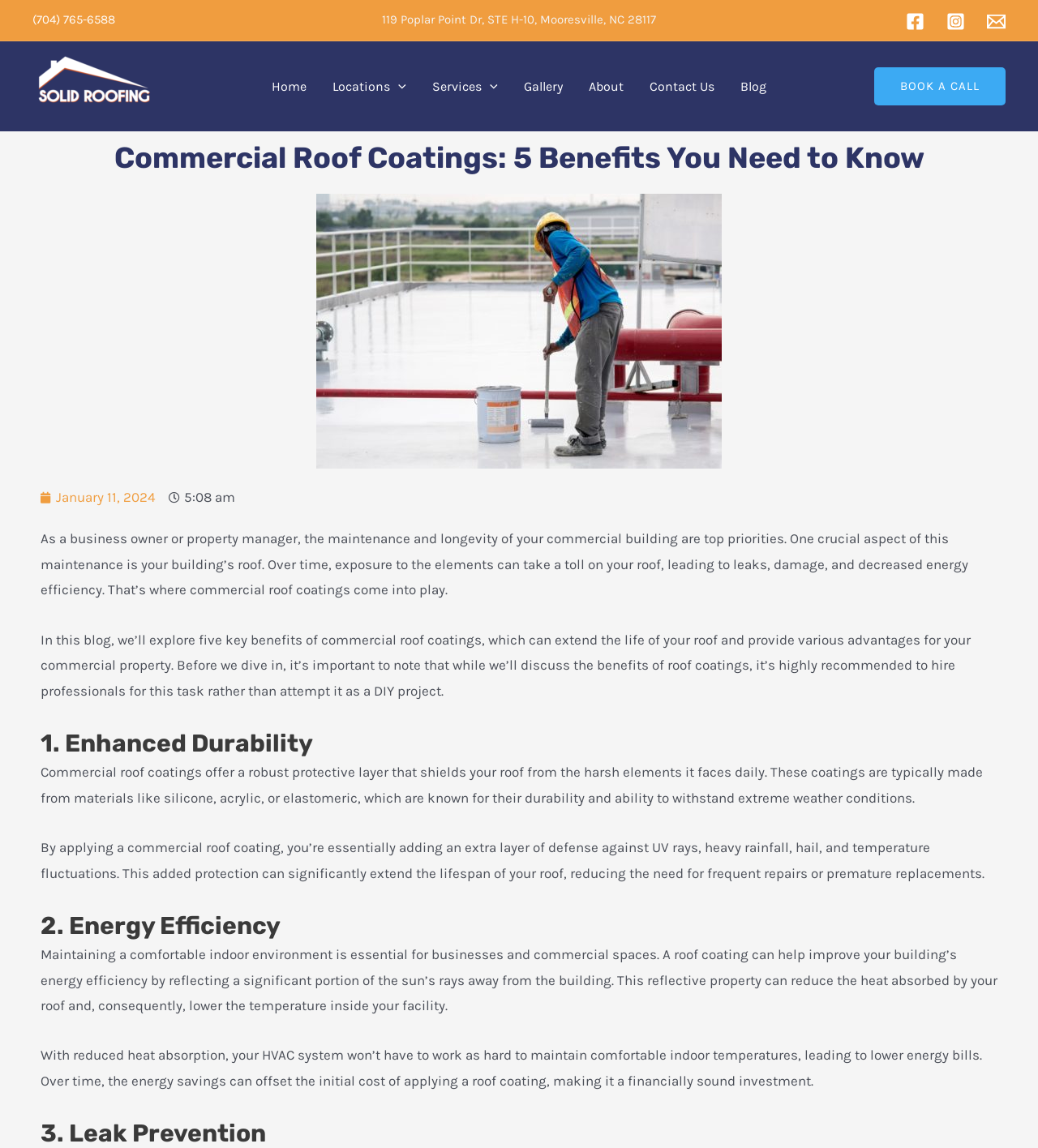What is the recommended approach to applying commercial roof coatings?
Could you answer the question in a detailed manner, providing as much information as possible?

According to the webpage, while the benefits of roof coatings are discussed, it is highly recommended to hire professionals for this task rather than attempting it as a DIY project.